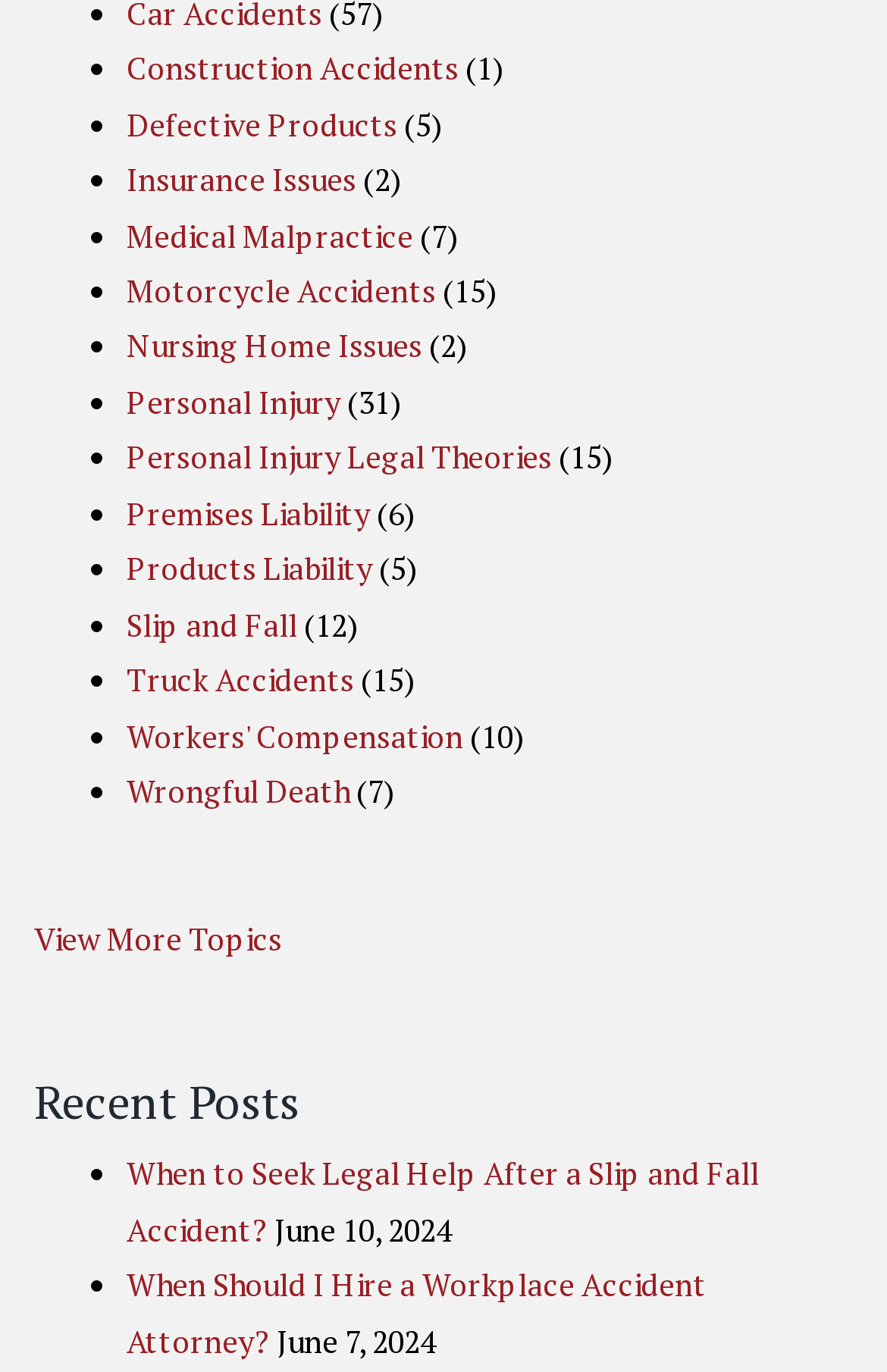Identify the bounding box coordinates of the clickable section necessary to follow the following instruction: "Read When to Seek Legal Help After a Slip and Fall Accident?". The coordinates should be presented as four float numbers from 0 to 1, i.e., [left, top, right, bottom].

[0.143, 0.841, 0.856, 0.911]